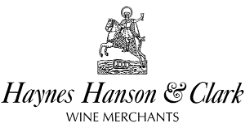Provide a one-word or one-phrase answer to the question:
What is positioned above the figure on horseback?

Haynes Hanson & Clark